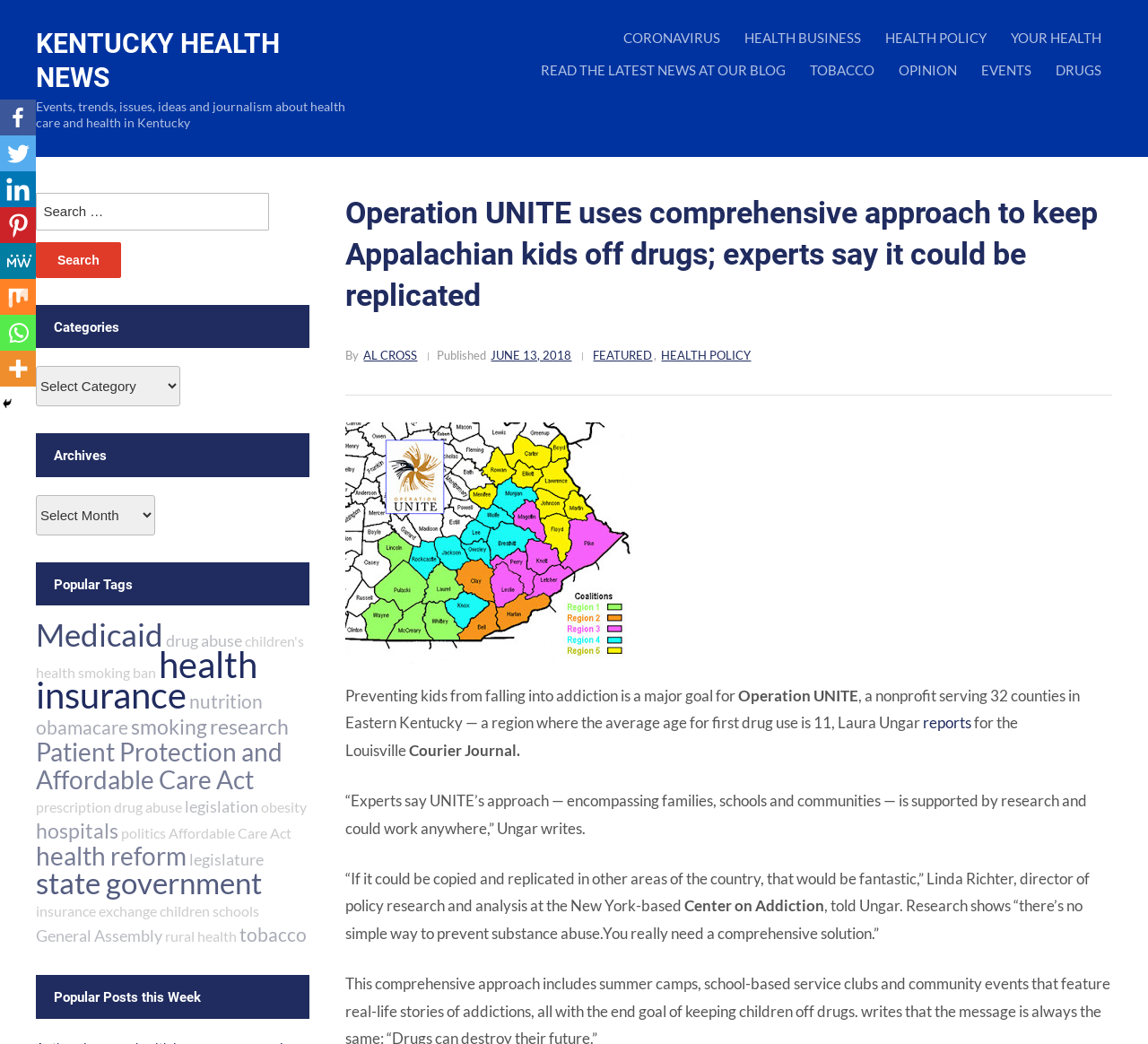What is the name of the nonprofit organization?
Please answer the question with a detailed and comprehensive explanation.

The name of the nonprofit organization can be found in the article content, where it is mentioned as 'Operation UNITE, a nonprofit serving 32 counties in Eastern Kentucky'.